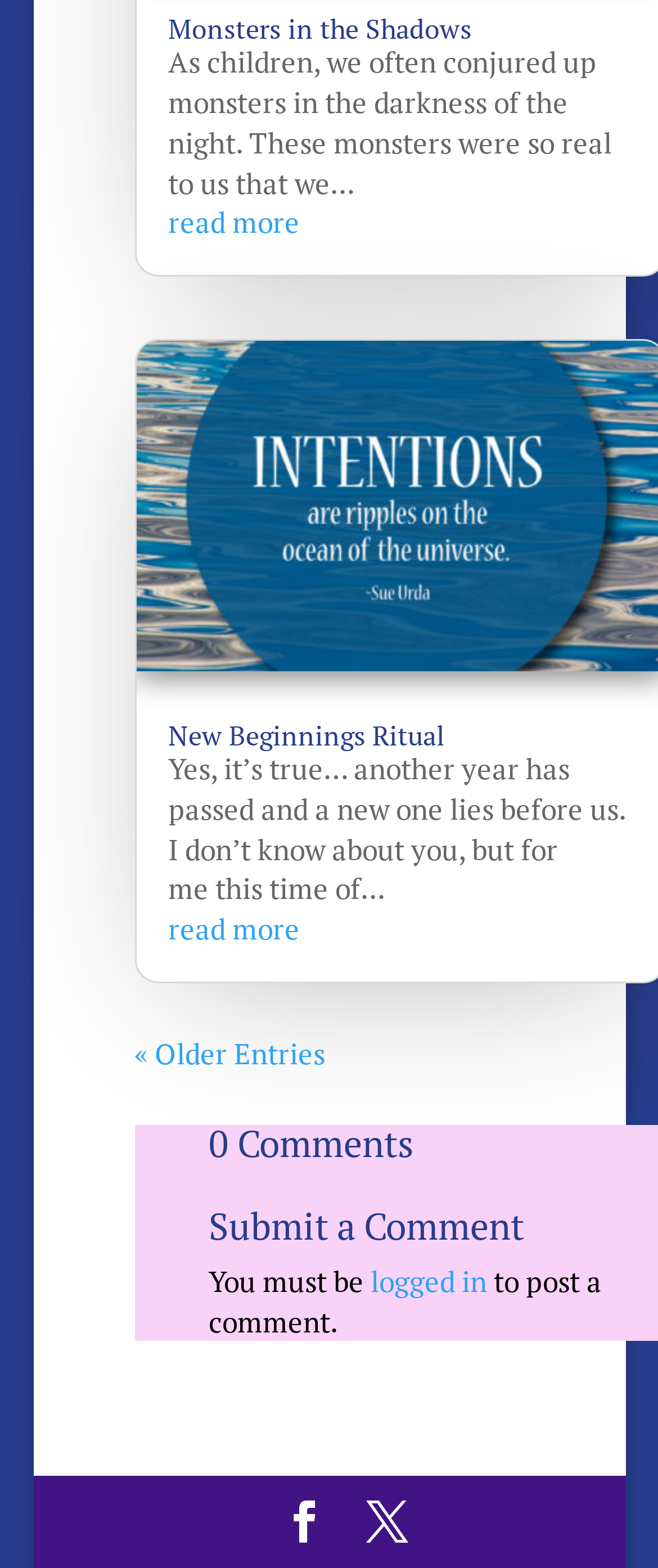Point out the bounding box coordinates of the section to click in order to follow this instruction: "log in to post a comment".

[0.563, 0.804, 0.74, 0.829]